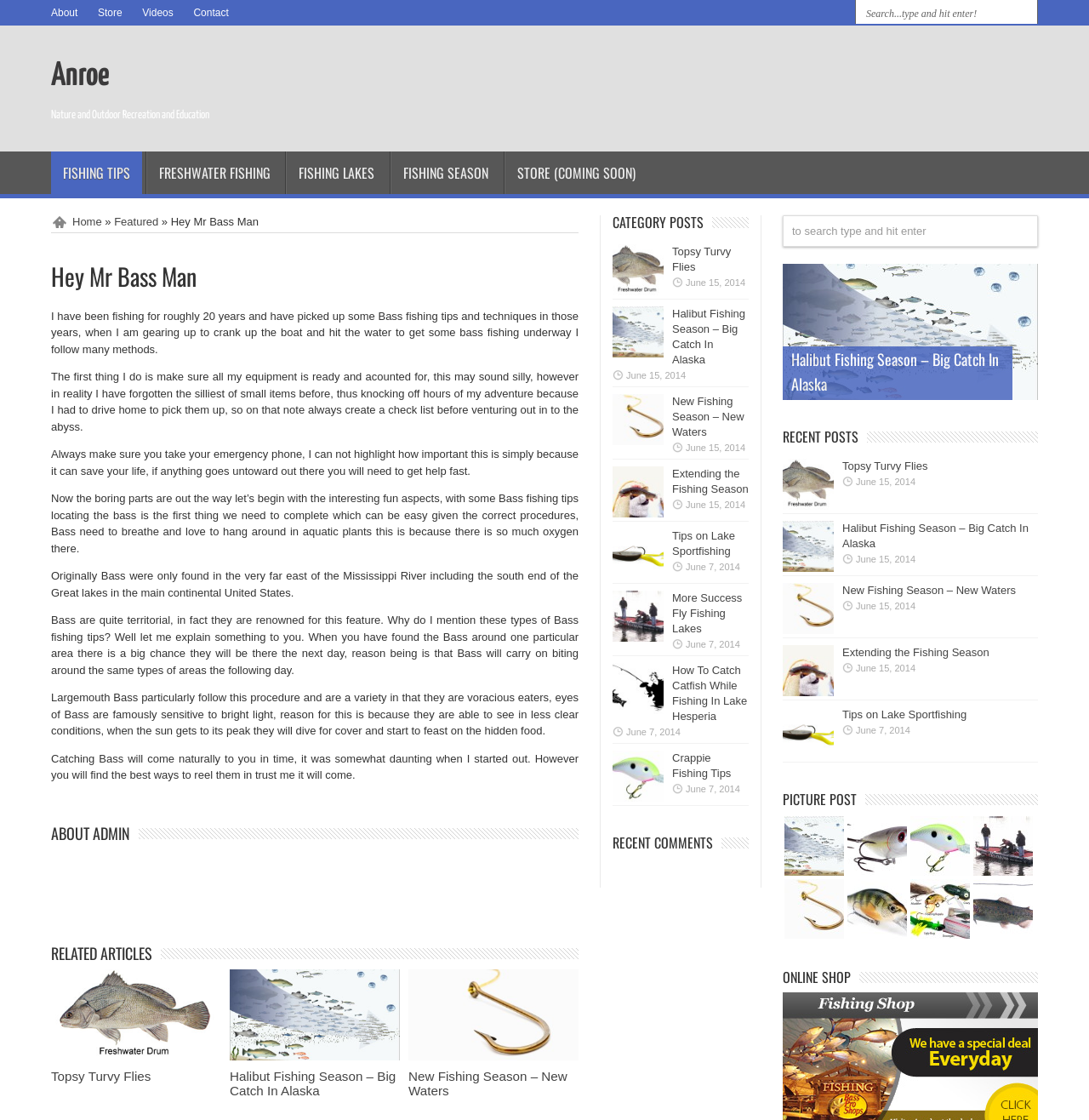Identify the bounding box coordinates of the part that should be clicked to carry out this instruction: "Check out the store".

[0.463, 0.135, 0.594, 0.173]